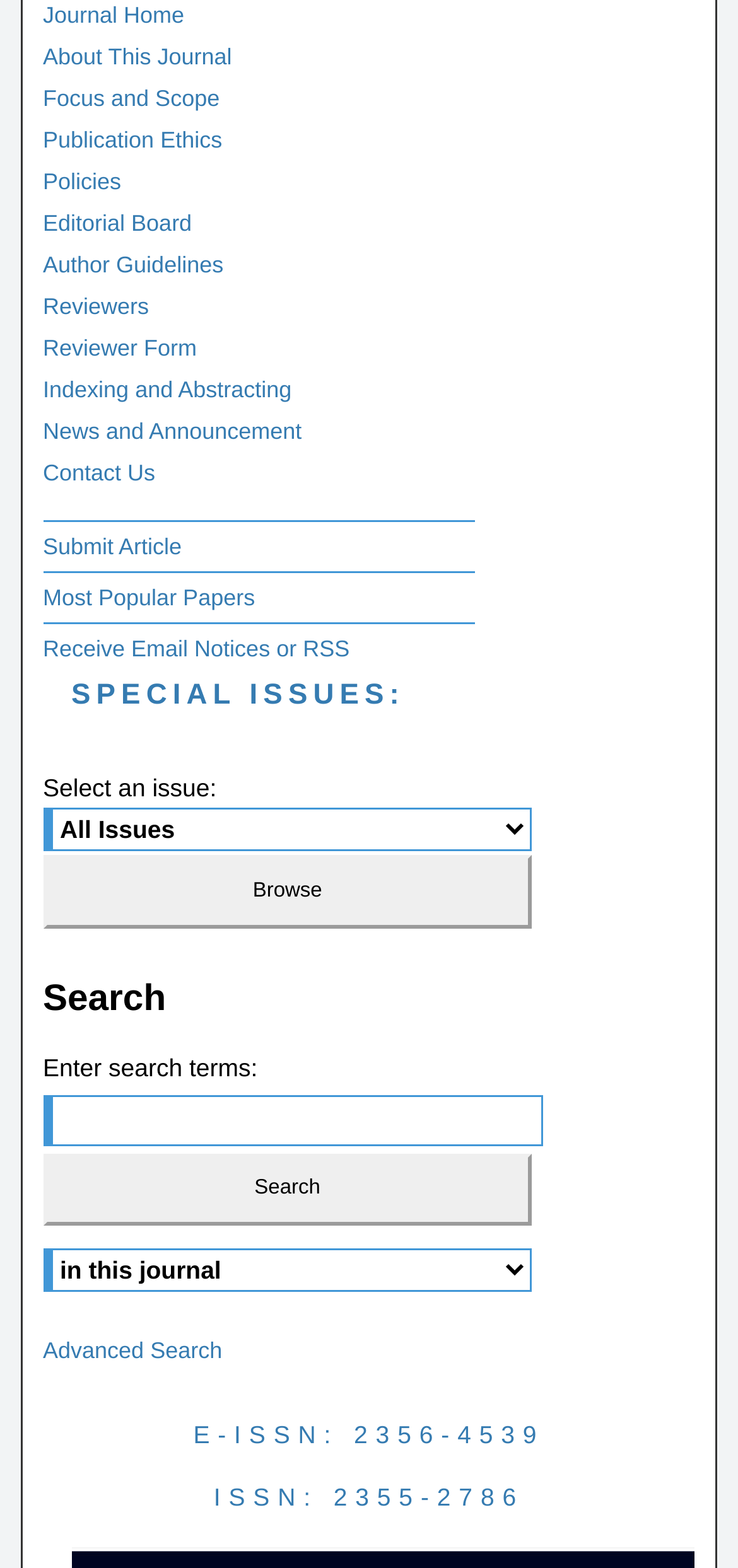Refer to the image and offer a detailed explanation in response to the question: What is the purpose of the 'Reviewer Form' link?

The 'Reviewer Form' link is located near the 'Reviewers' link, suggesting that it is related to the review process. The link likely leads to a form or portal where reviewers can submit their reviews of articles or papers.